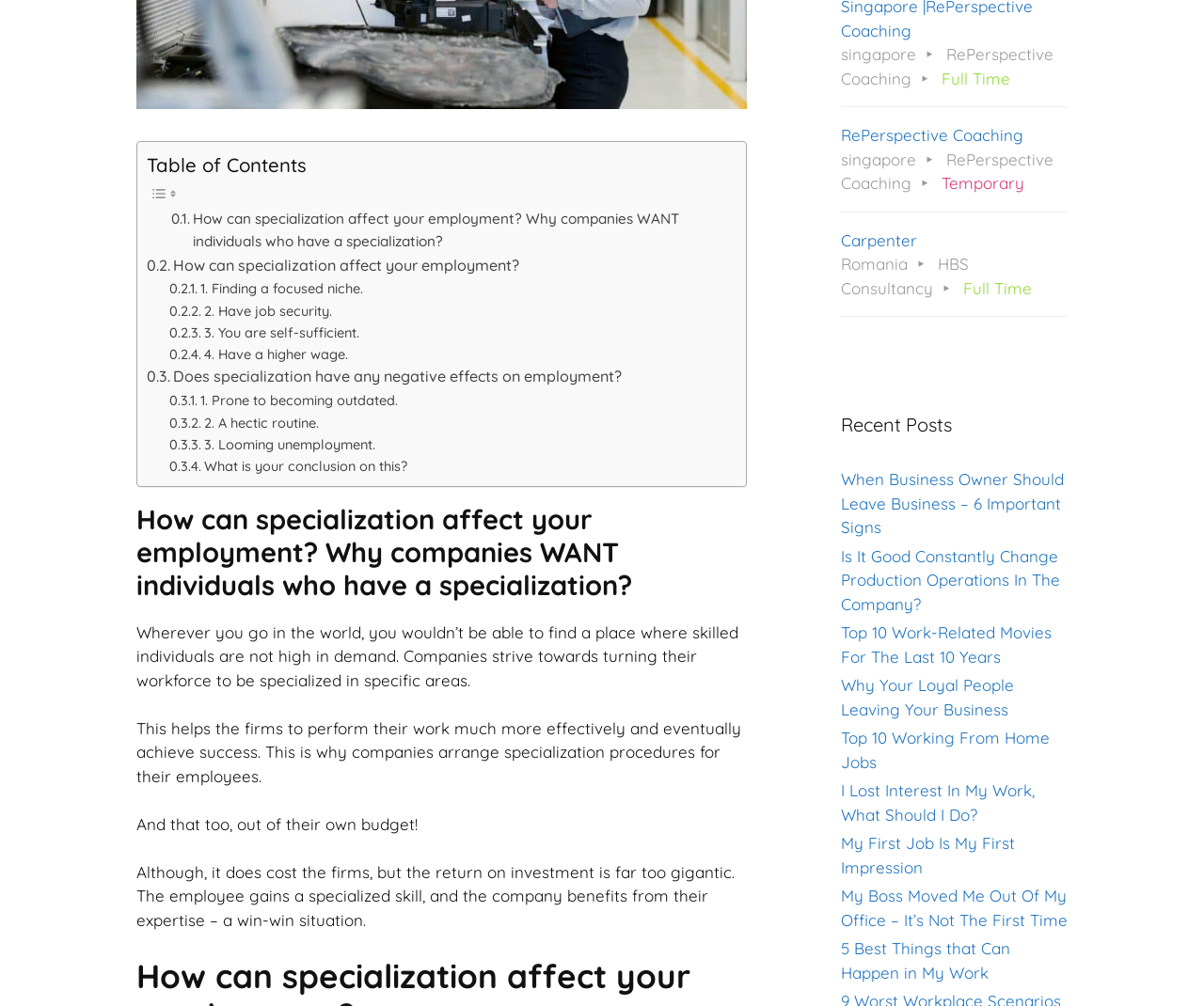Based on the element description: "1. Finding a focused niche.", identify the bounding box coordinates for this UI element. The coordinates must be four float numbers between 0 and 1, listed as [left, top, right, bottom].

[0.141, 0.276, 0.302, 0.298]